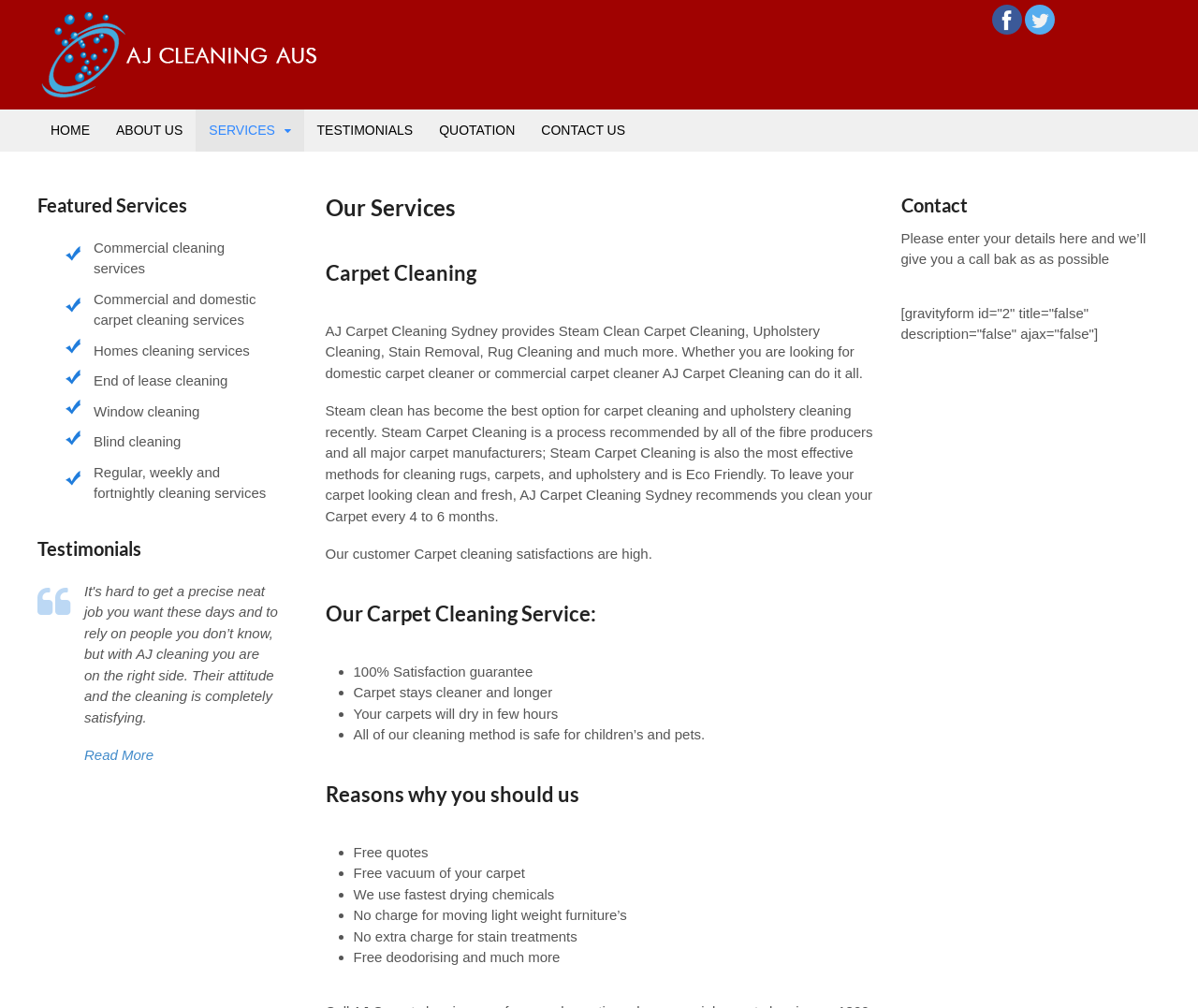Identify the bounding box coordinates of the section to be clicked to complete the task described by the following instruction: "Learn about carpet cleaning services". The coordinates should be four float numbers between 0 and 1, formatted as [left, top, right, bottom].

[0.271, 0.255, 0.729, 0.286]